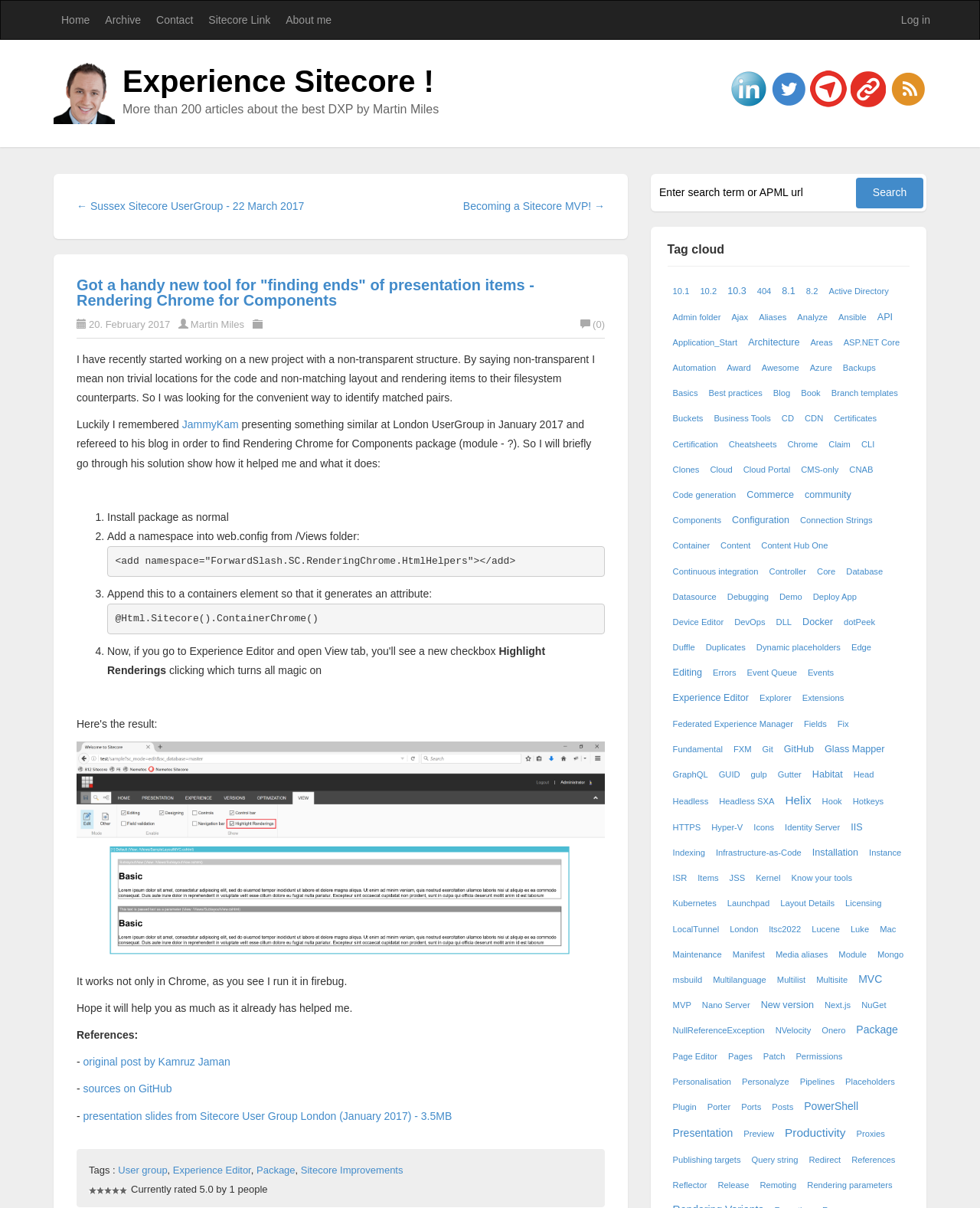Find the bounding box coordinates of the element I should click to carry out the following instruction: "Search for something".

[0.667, 0.146, 0.873, 0.172]